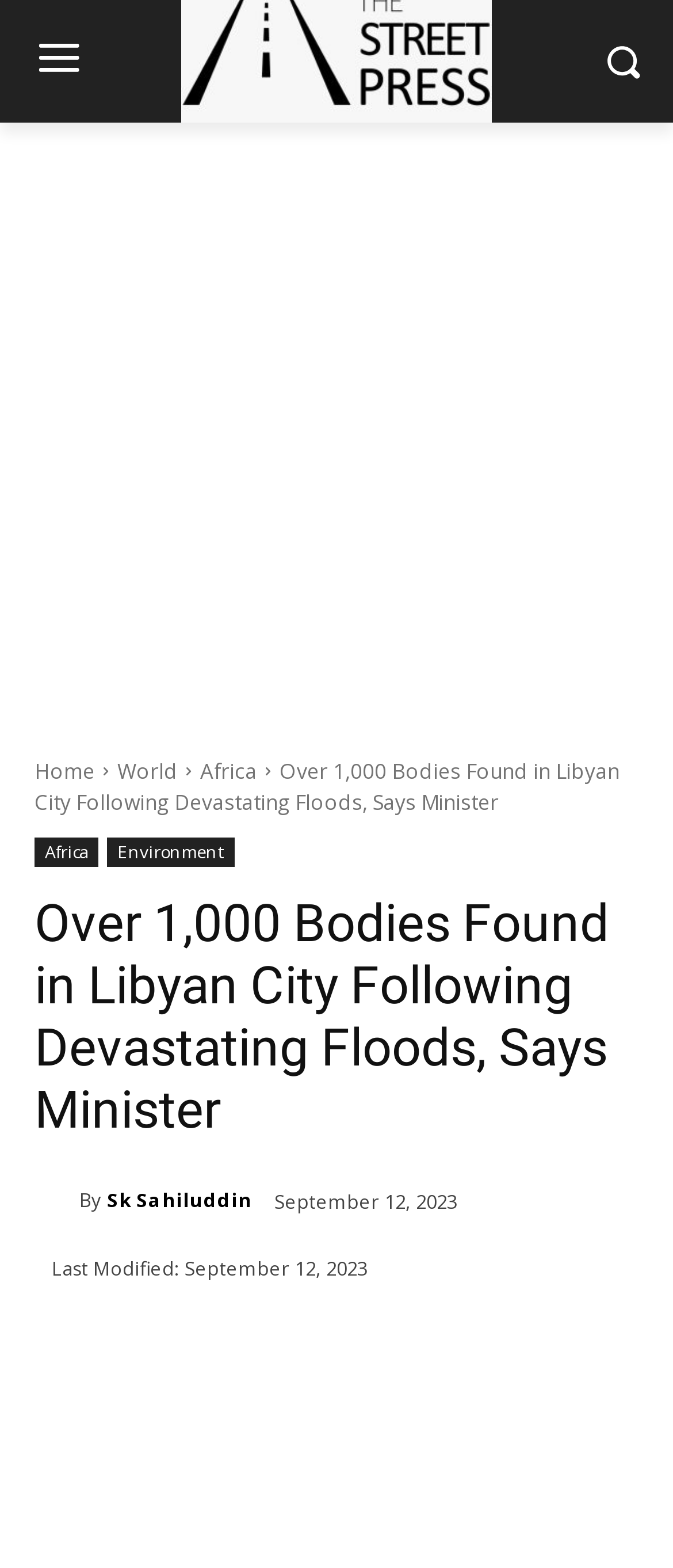Show the bounding box coordinates for the element that needs to be clicked to execute the following instruction: "Click on the Home link". Provide the coordinates in the form of four float numbers between 0 and 1, i.e., [left, top, right, bottom].

[0.051, 0.482, 0.141, 0.501]